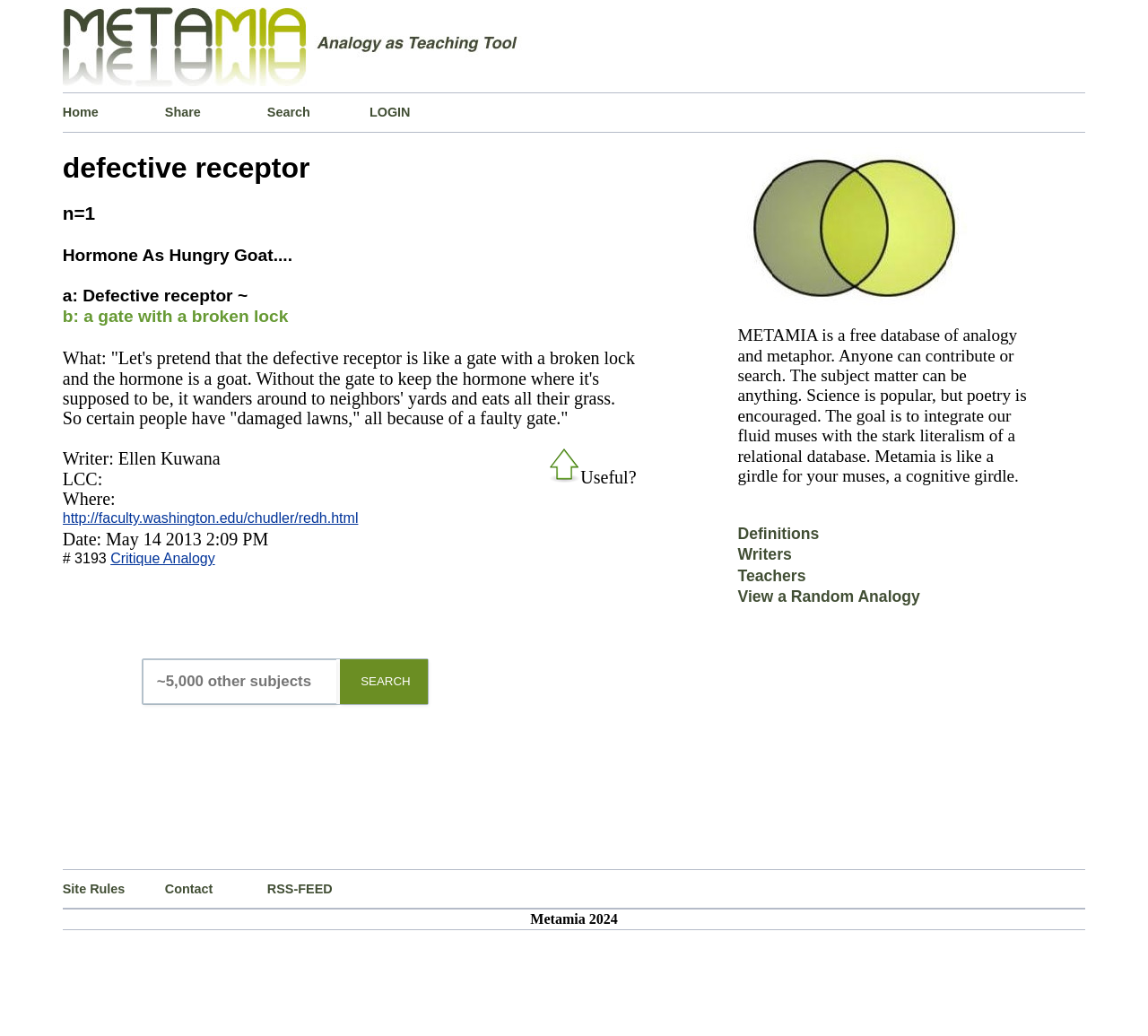What is the purpose of the Metamia database?
Answer the question with a detailed and thorough explanation.

I read the StaticText element at coordinates [0.643, 0.314, 0.894, 0.468] which describes the purpose of Metamia. It says that Metamia is a free database of analogy and metaphor that aims to integrate our fluid muses with the stark literalism of a relational database.